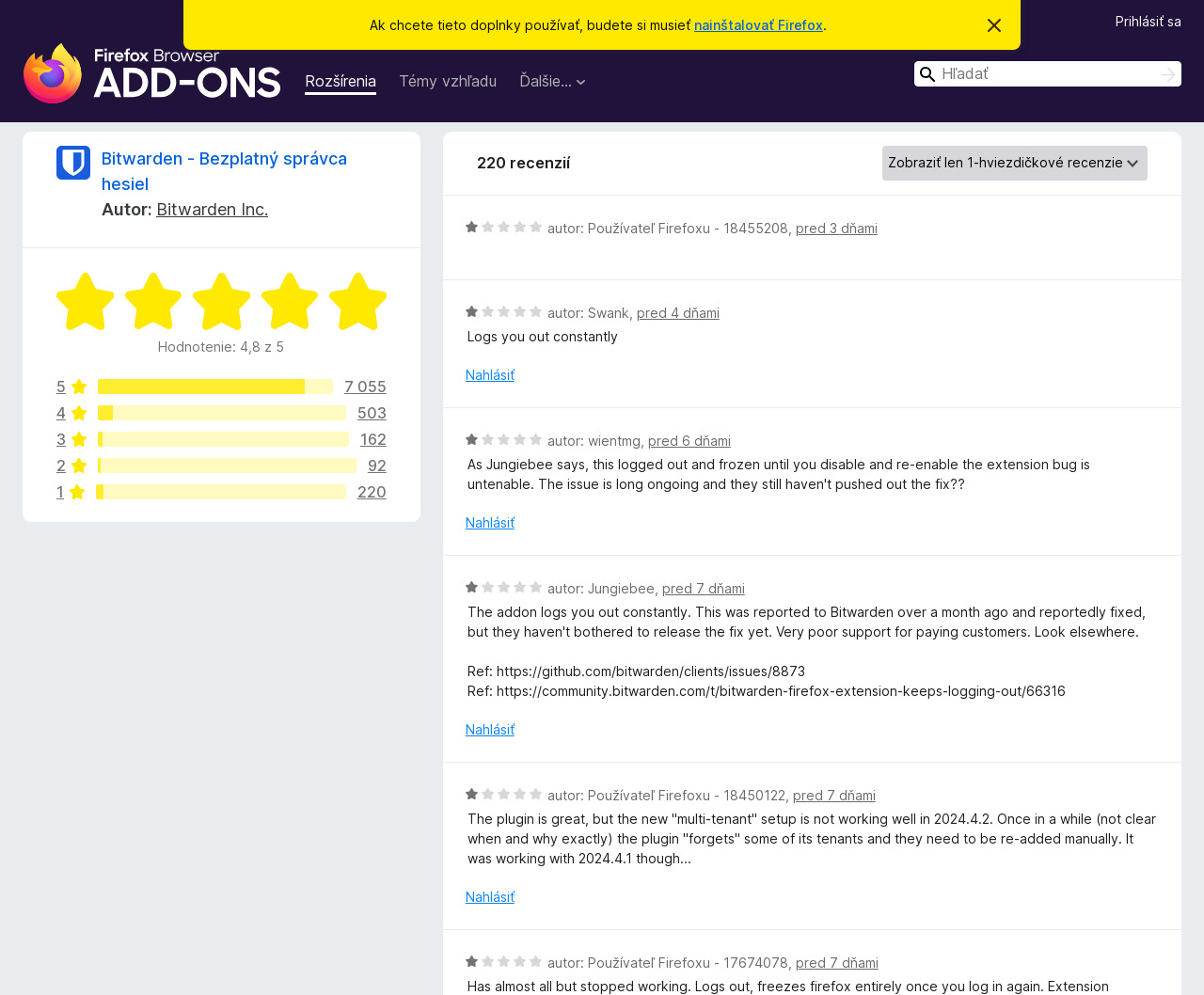Please determine the bounding box coordinates of the area that needs to be clicked to complete this task: 'Search for extensions'. The coordinates must be four float numbers between 0 and 1, formatted as [left, top, right, bottom].

[0.759, 0.061, 0.981, 0.086]